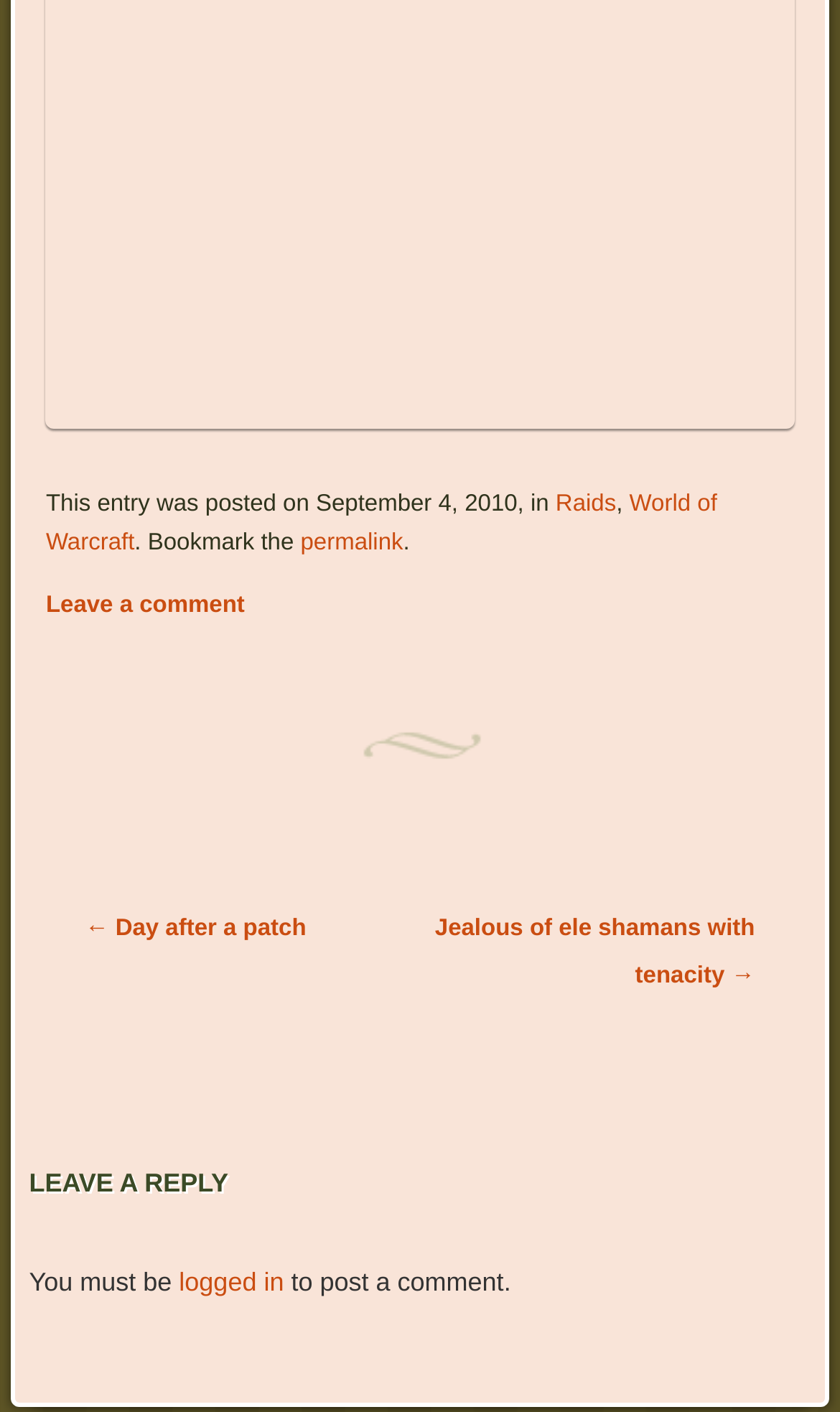Provide a brief response to the question using a single word or phrase: 
What is required to post a comment?

Logged in